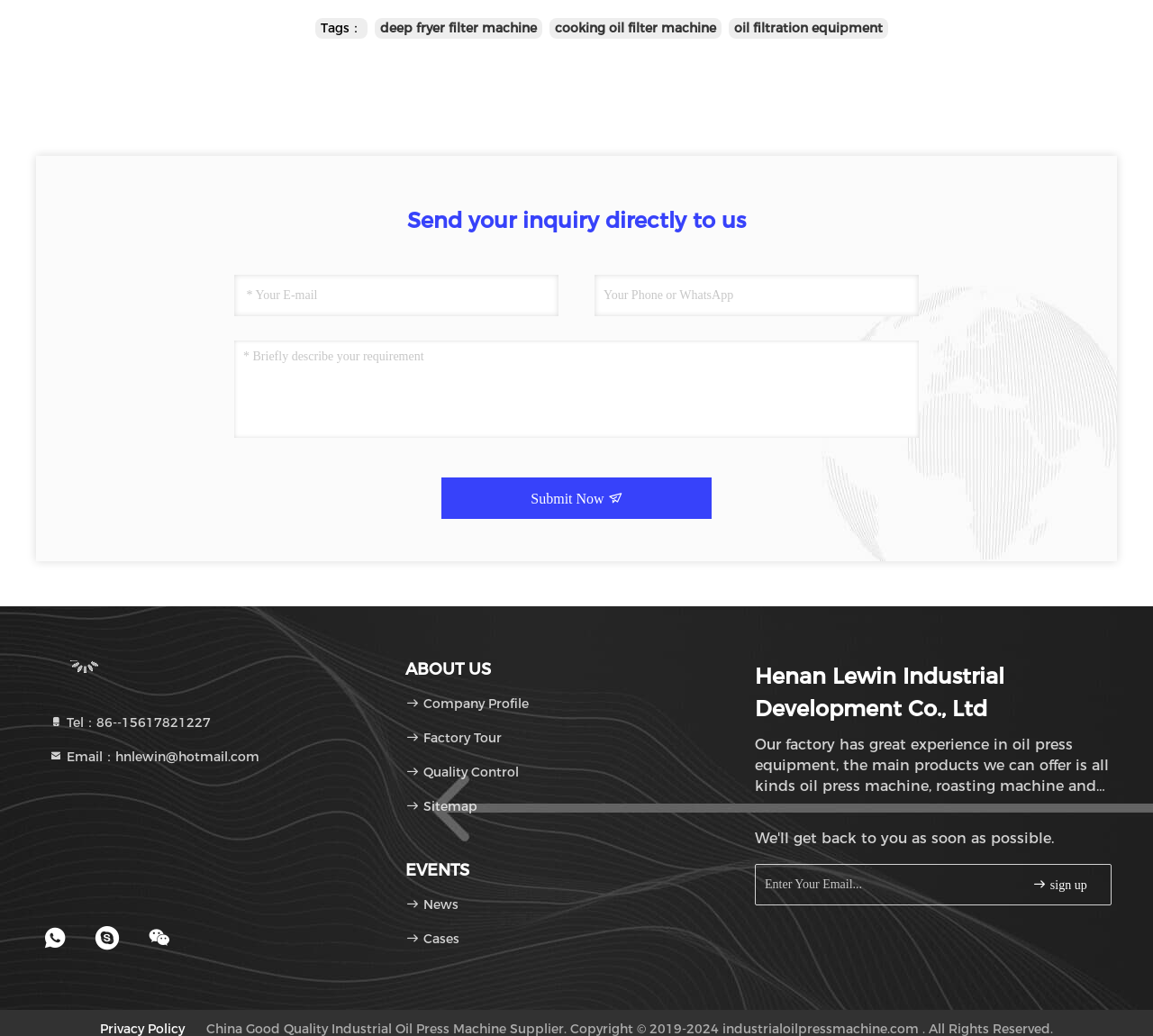Given the element description: "Cases", predict the bounding box coordinates of this UI element. The coordinates must be four float numbers between 0 and 1, given as [left, top, right, bottom].

[0.352, 0.898, 0.398, 0.914]